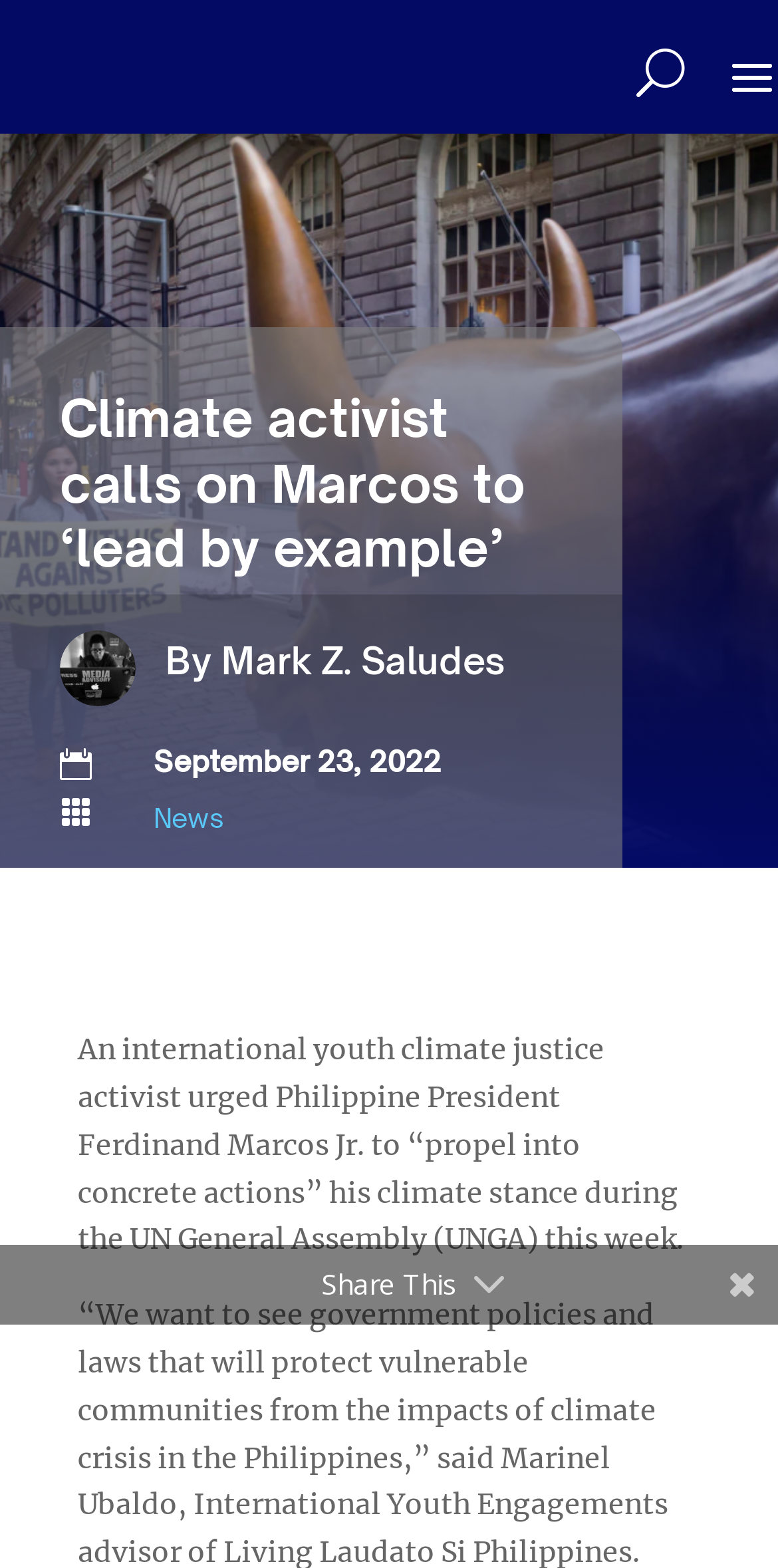Identify the bounding box coordinates for the UI element described as follows: "Mark Z. Saludes". Ensure the coordinates are four float numbers between 0 and 1, formatted as [left, top, right, bottom].

[0.285, 0.407, 0.649, 0.435]